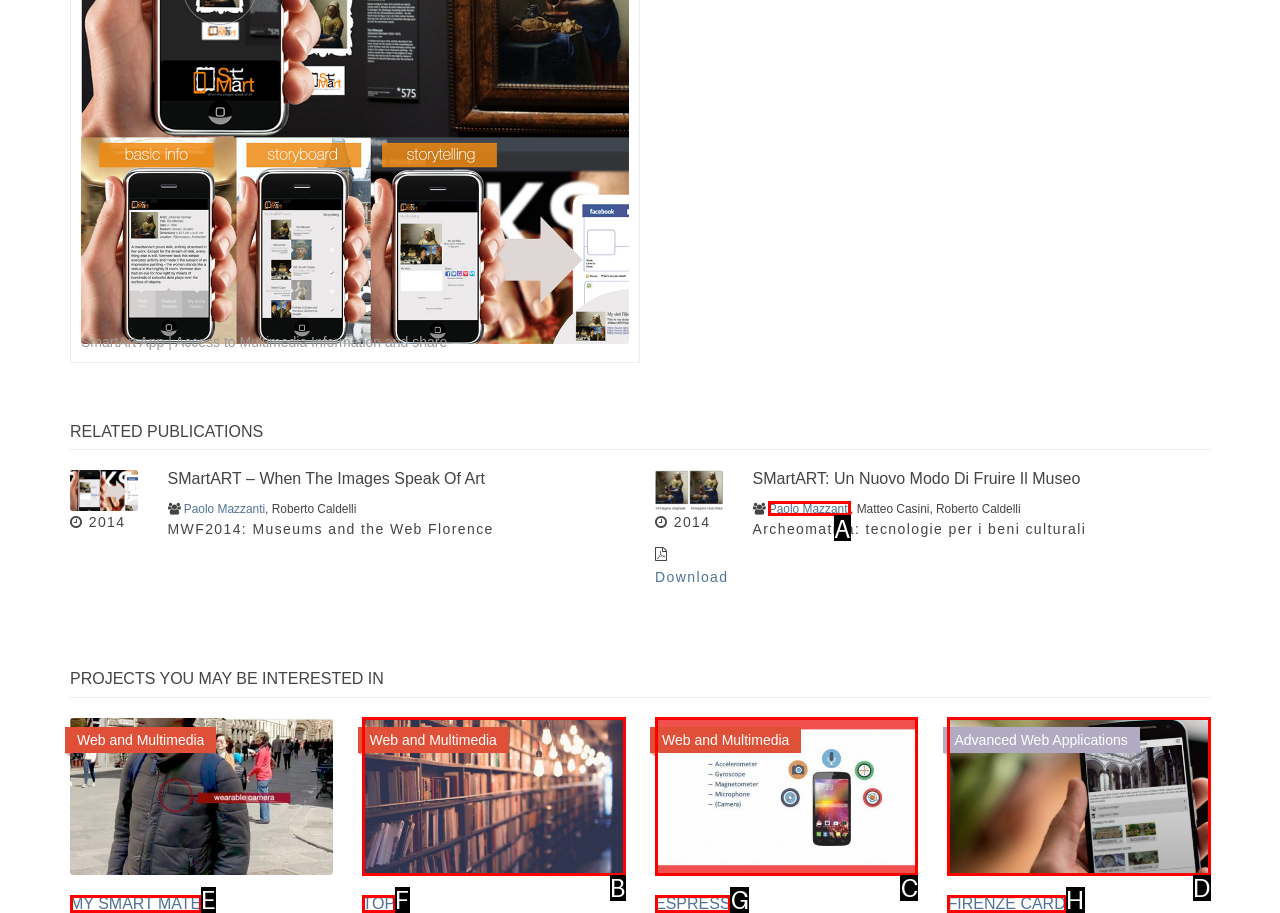Find the option you need to click to complete the following instruction: Explore 'FIRENZE CARD' project
Answer with the corresponding letter from the choices given directly.

H